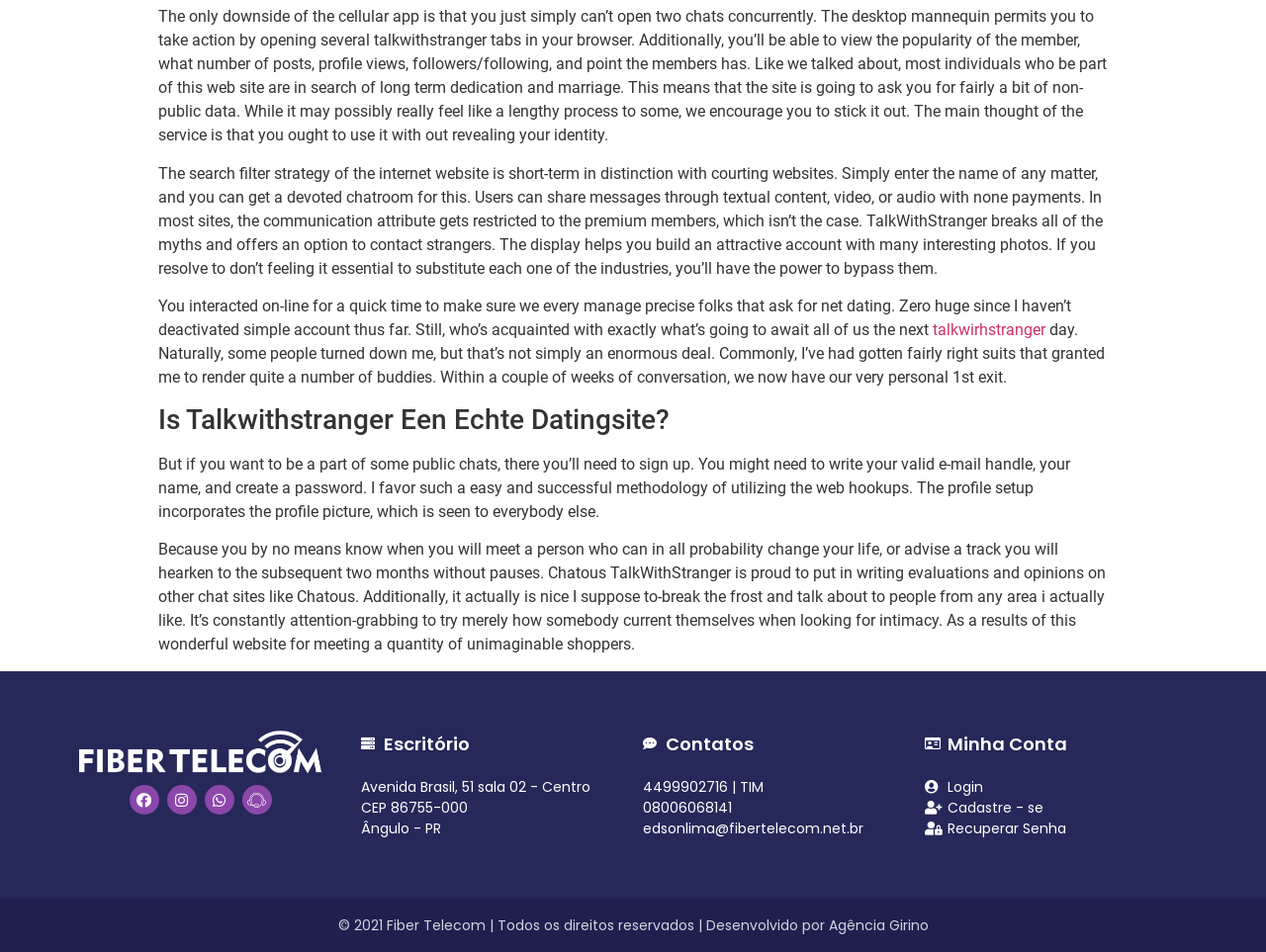What information is required to sign up for public chats?
Ensure your answer is thorough and detailed.

According to the webpage, if you want to join some public chats, you'll need to sign up by providing your valid email address, name, and creating a password. This information is required to set up a profile, which includes a profile picture that is visible to everyone else.